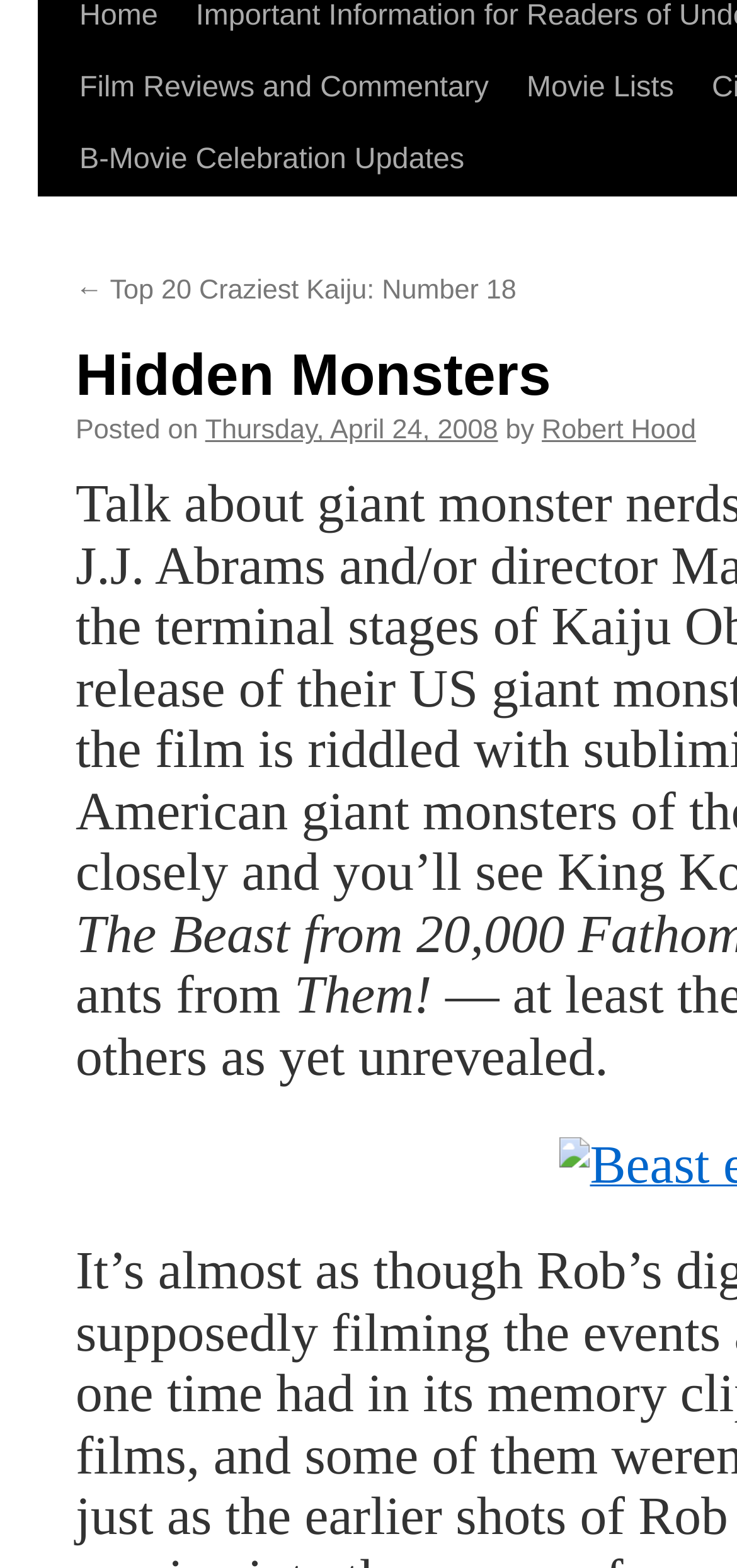Predict the bounding box for the UI component with the following description: "Medical and Nursing".

None